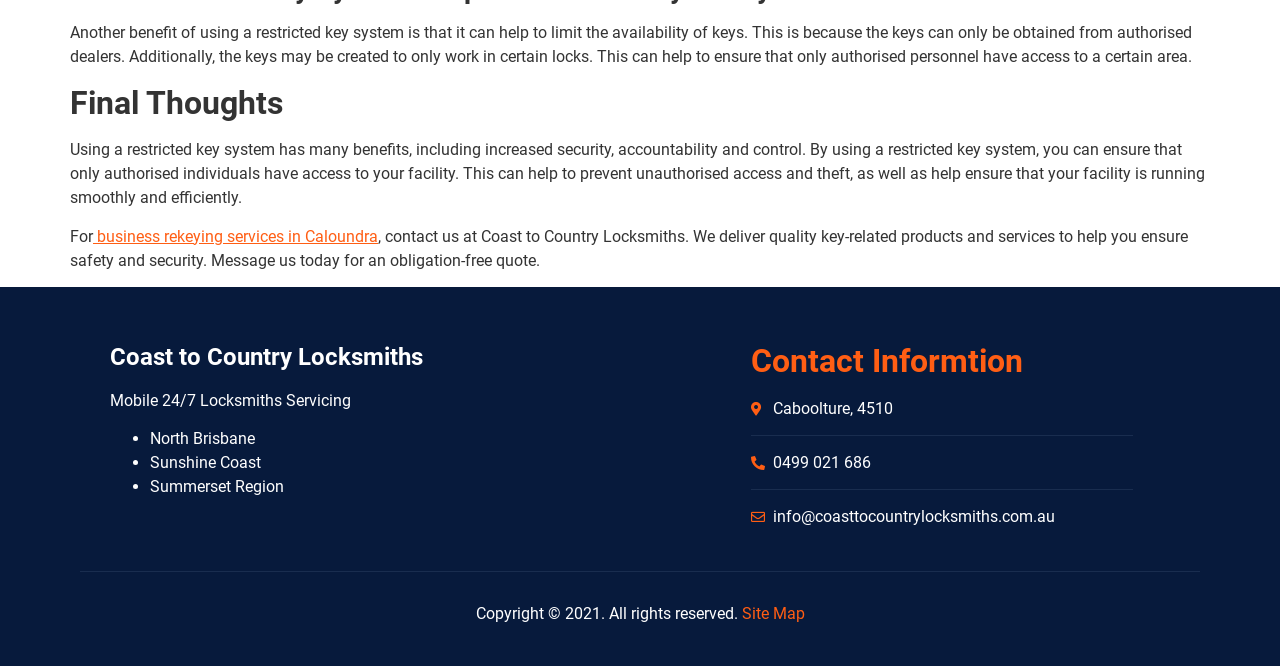What is the email address of Coast to Country Locksmiths?
Using the image as a reference, answer the question in detail.

The contact information section of the webpage provides the email address of Coast to Country Locksmiths, which is info@coasttocountrylocksmiths.com.au, as indicated by the static text element.